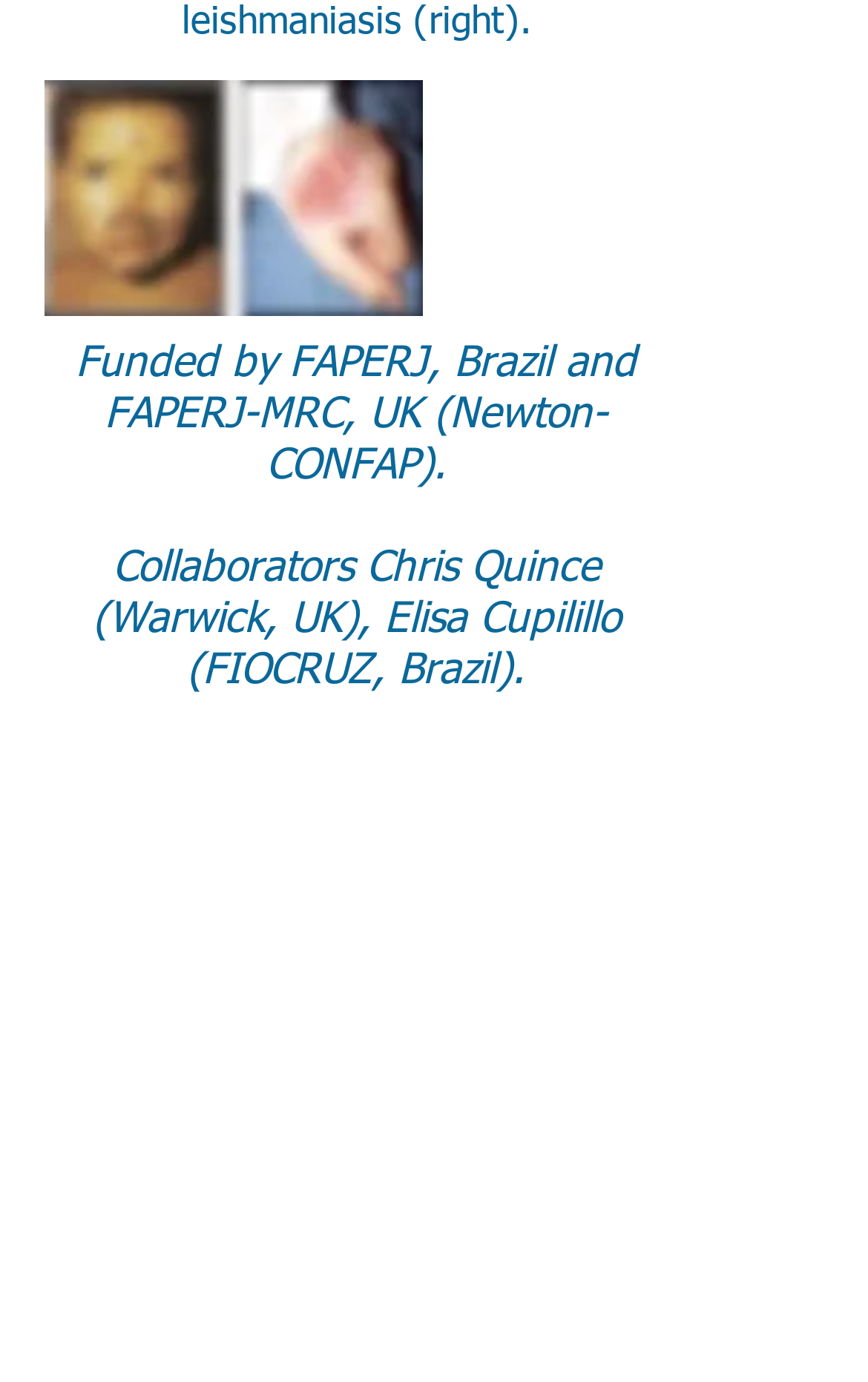What is the position of the image 'untitled.jpg'?
Based on the image, answer the question in a detailed manner.

By examining the bounding box coordinates of the image element 'untitled.jpg', I found that its y1 and y2 values are 0.058 and 0.229, respectively, which indicates that it is located at the top-left of the page.